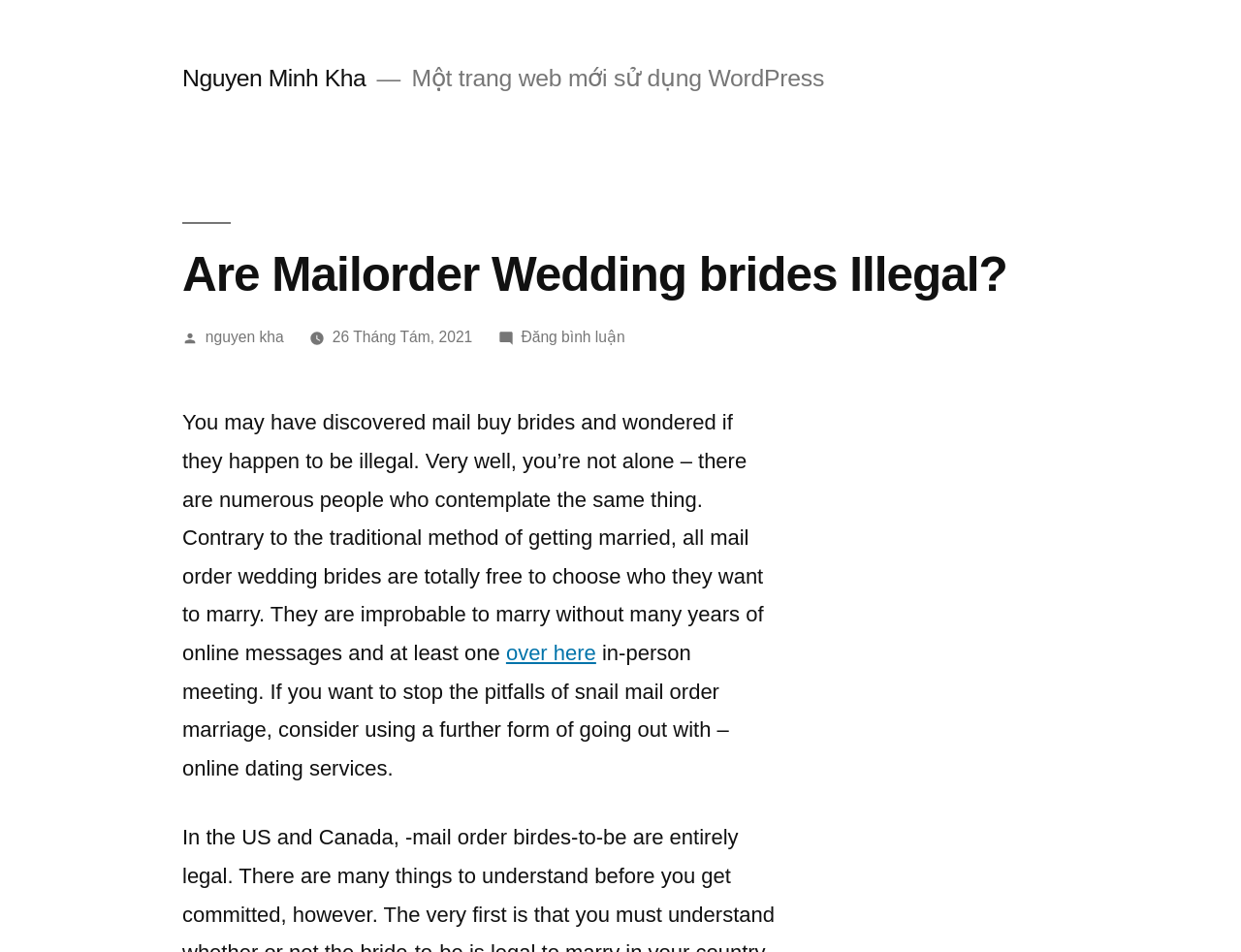Respond to the question below with a single word or phrase:
What is the minimum requirement for mailorder brides to marry?

In-person meeting